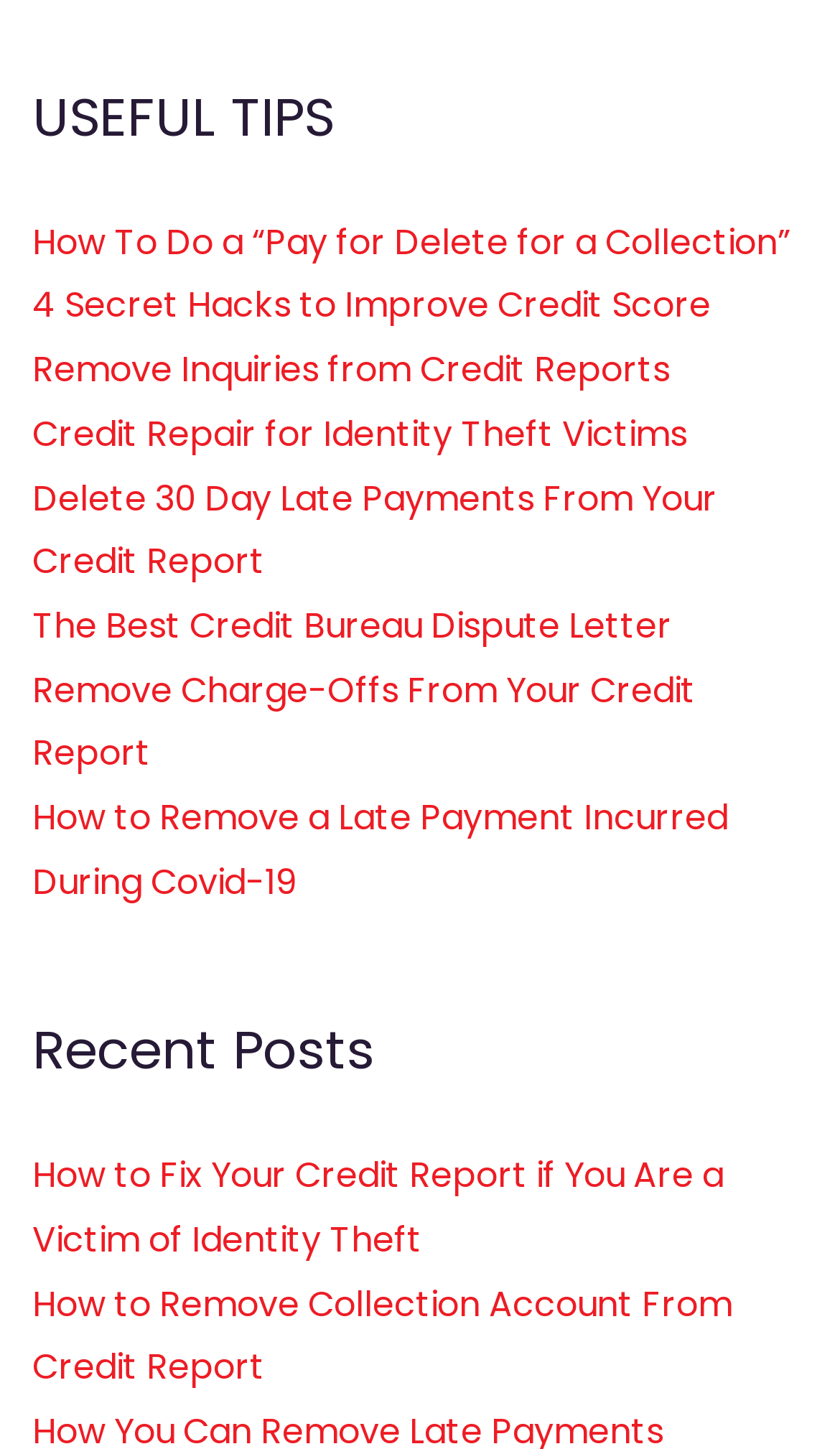Identify the coordinates of the bounding box for the element that must be clicked to accomplish the instruction: "View 'Recent Posts'".

[0.038, 0.698, 0.962, 0.753]